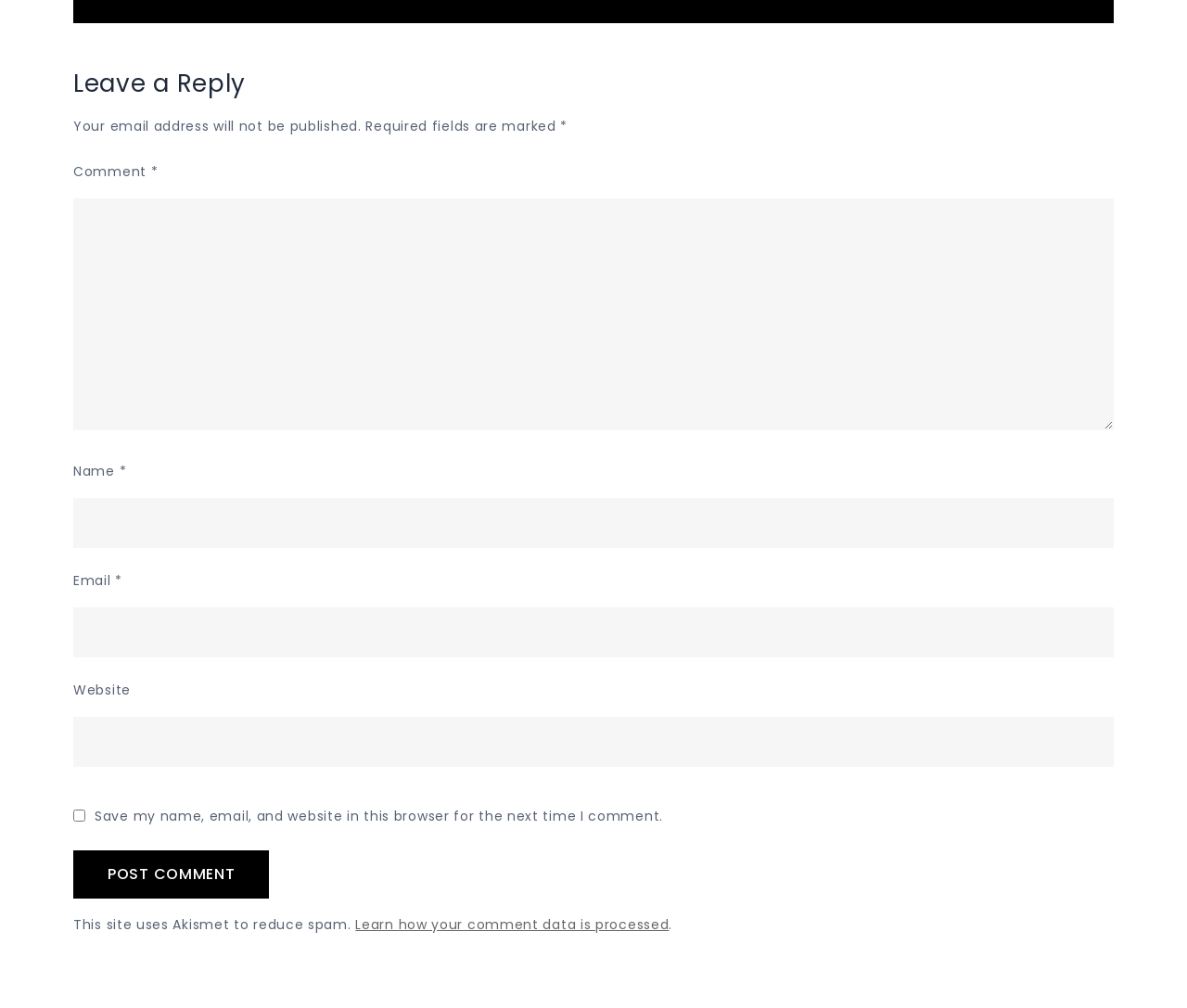Respond with a single word or phrase for the following question: 
What is the required information to post a comment?

Name, Email, Comment